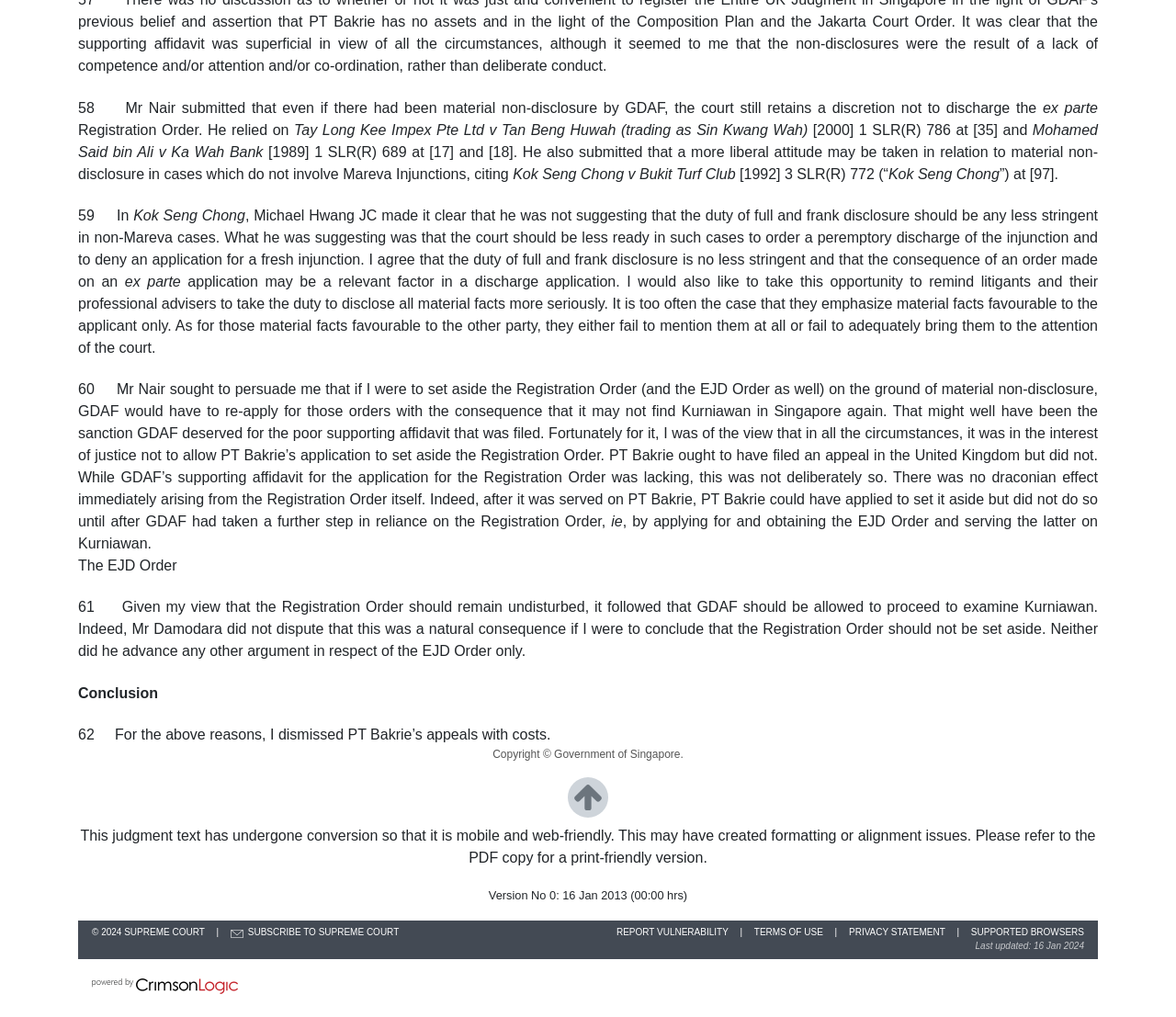What is the case cited in the first sentence?
Kindly offer a comprehensive and detailed response to the question.

The first sentence of the webpage mentions 'Tay Long Kee Impex Pte Ltd v Tan Beng Huwah (trading as Sin Kwang Wah)' as a case cited by Mr Nair. This information can be obtained by reading the StaticText element with OCR text 'Tay Long Kee Impex Pte Ltd v Tan Beng Huwah (trading as Sin Kwang Wah)'.